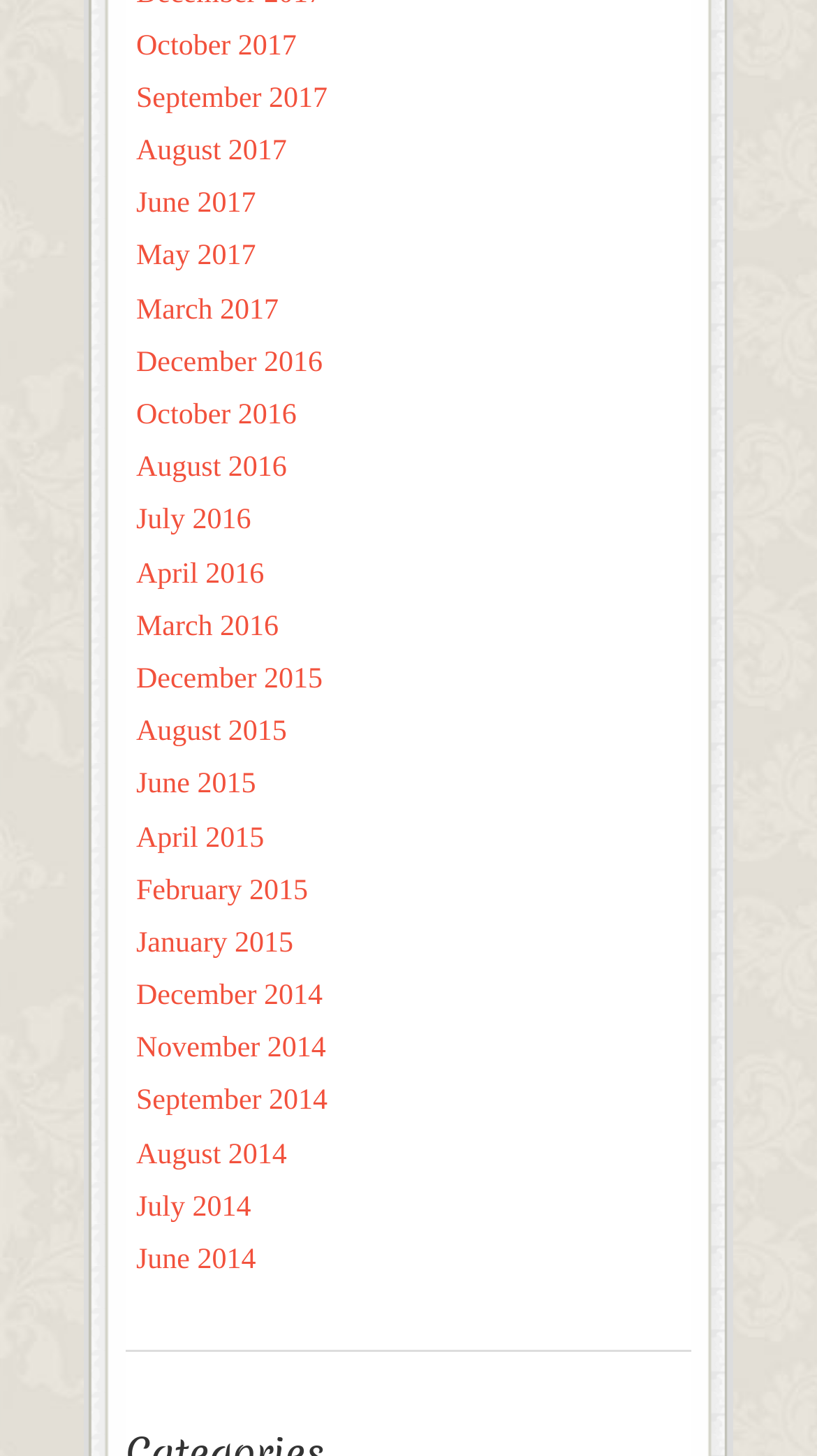Please find the bounding box coordinates for the clickable element needed to perform this instruction: "view October 2017".

[0.167, 0.021, 0.363, 0.043]